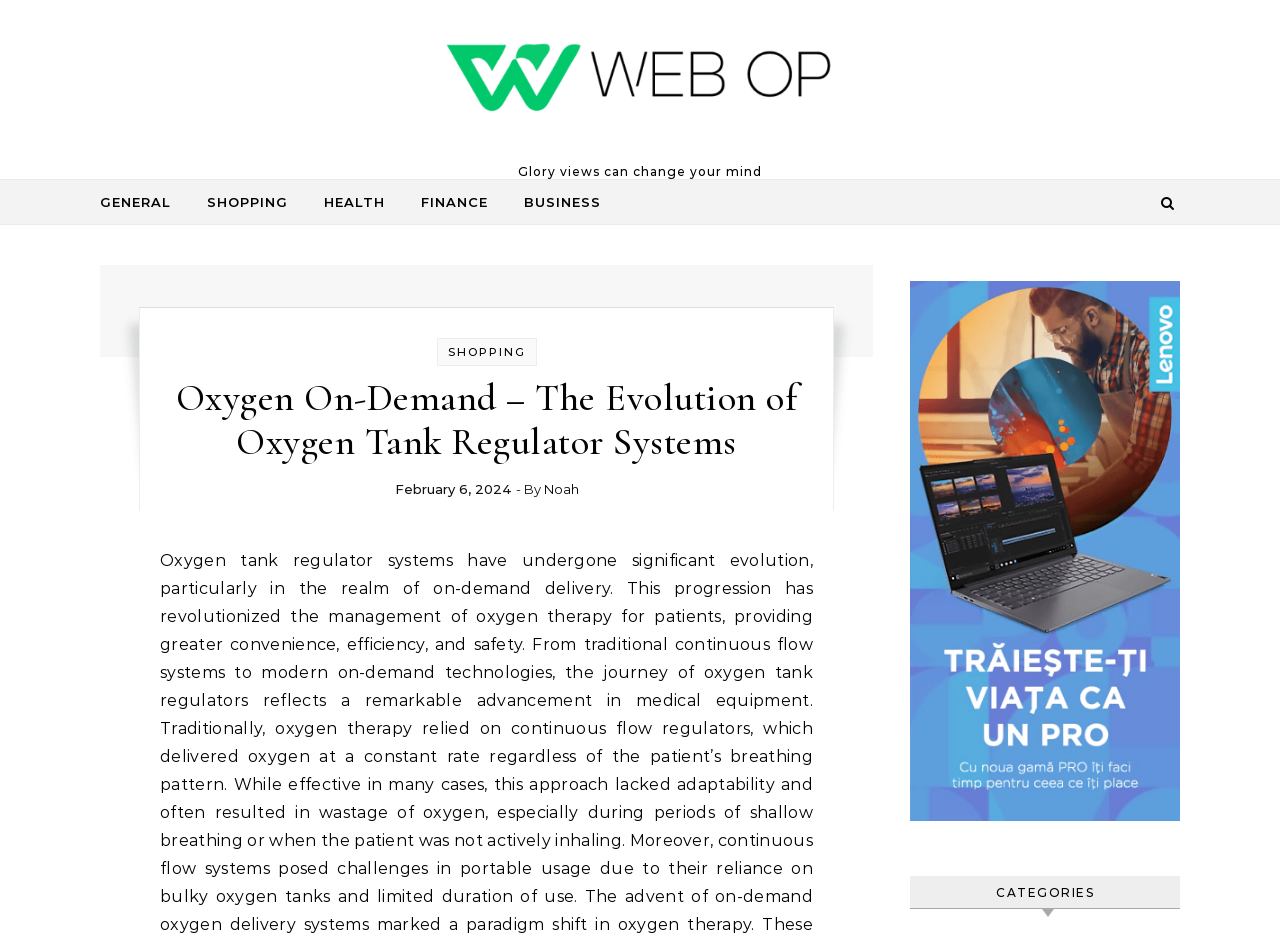Who is the author of the article?
Answer the question in as much detail as possible.

I determined the author of the article by looking at the link element with the text 'Noah', which is likely to be the author's name, and is located near the date of the article.